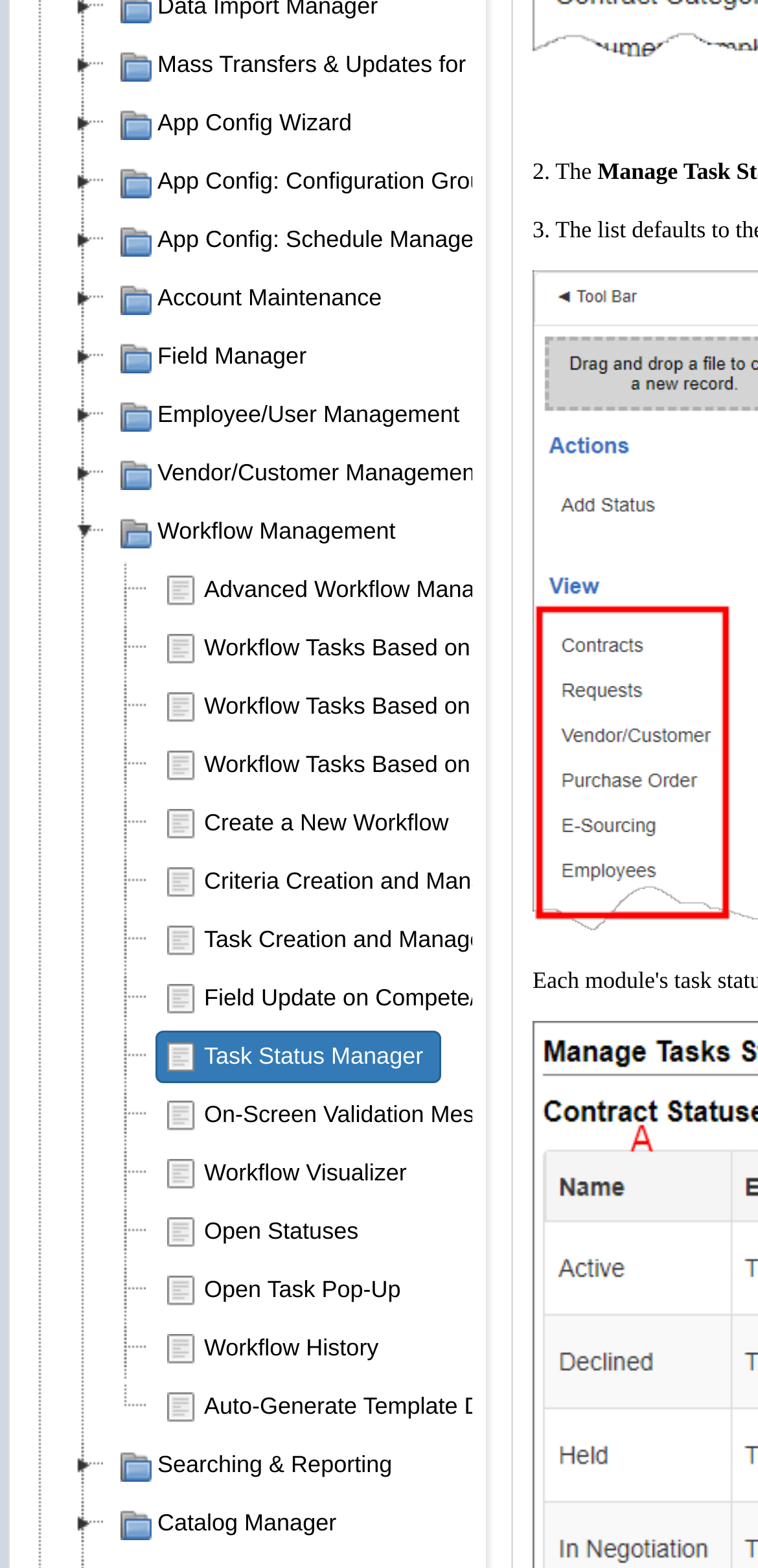Please specify the bounding box coordinates of the element that should be clicked to execute the given instruction: 'Open Advanced Workflow Manager'. Ensure the coordinates are four float numbers between 0 and 1, expressed as [left, top, right, bottom].

[0.205, 0.36, 0.694, 0.394]